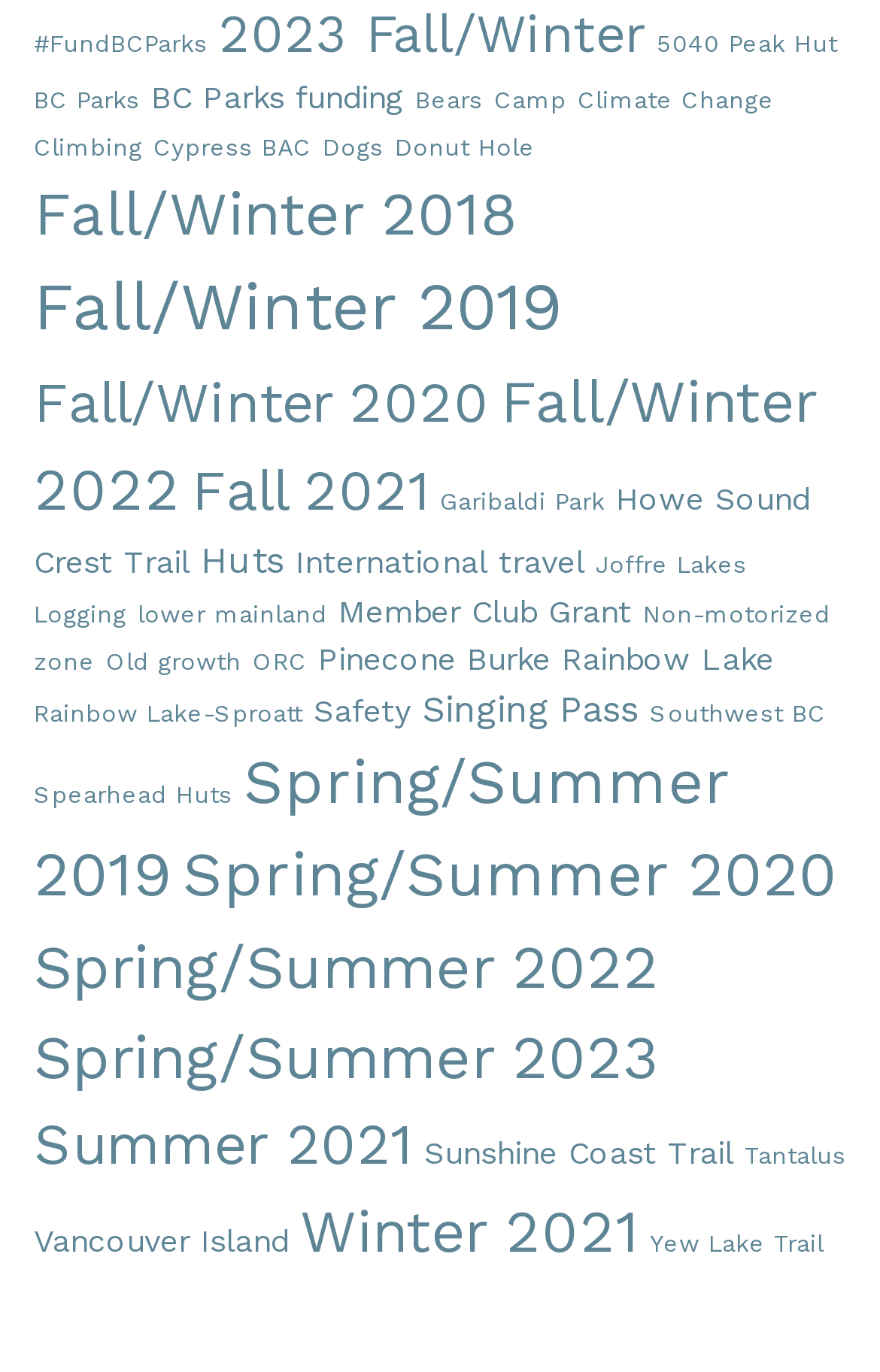Determine the bounding box coordinates for the area that needs to be clicked to fulfill this task: "Check out Spring/Summer 2023". The coordinates must be given as four float numbers between 0 and 1, i.e., [left, top, right, bottom].

[0.038, 0.745, 0.749, 0.797]